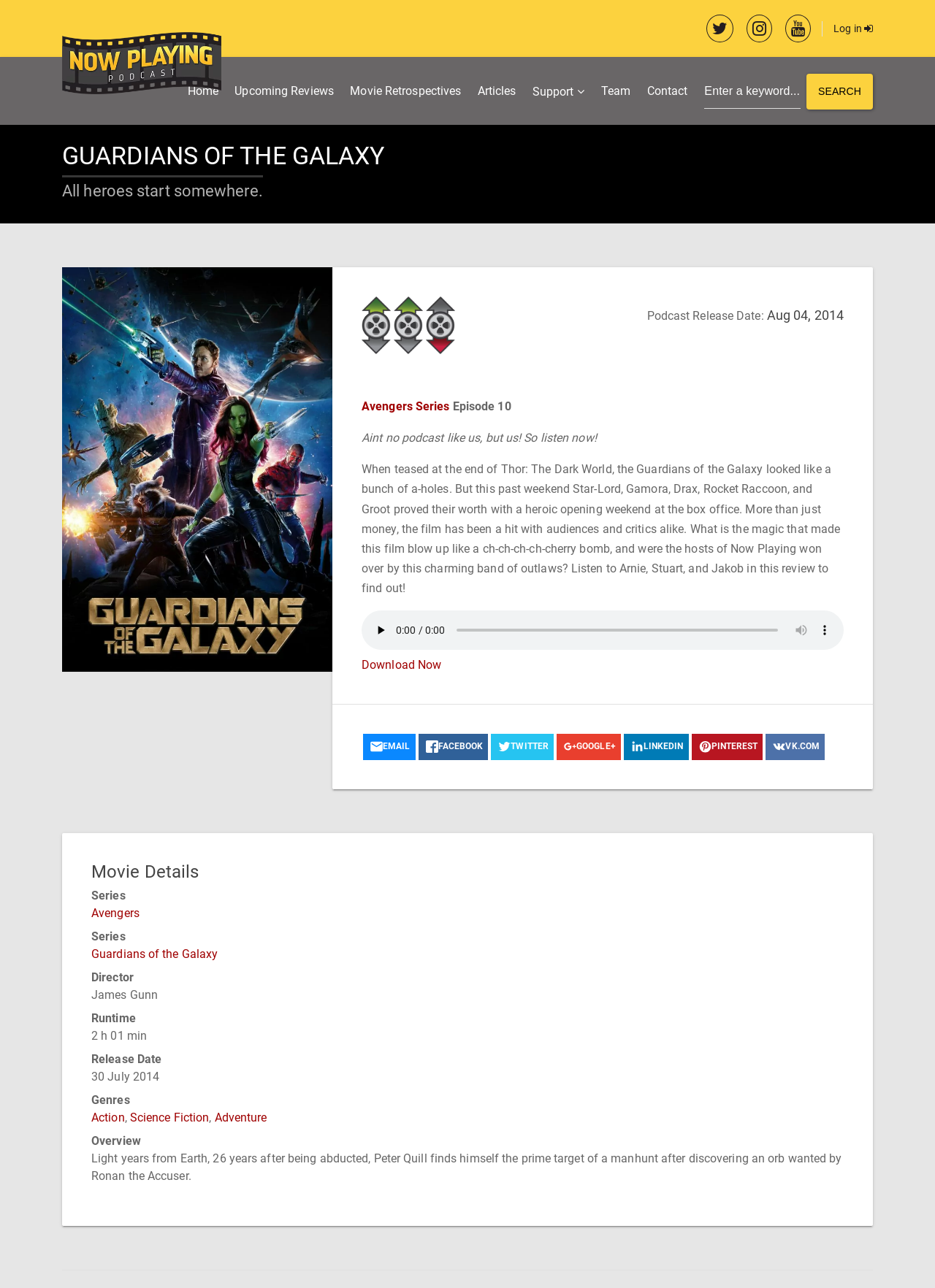Articulate a detailed summary of the webpage's content and design.

The webpage is about the movie "Guardians of the Galaxy" and its podcast review. At the top, there are several links, including "Log in", "Home", "Upcoming Reviews", "Movie Retrospectives", "Articles", "Support", "Team", and "Contact". There is also a search bar with a textbox and a "SEARCH" button.

Below the top links, there is a heading "GUARDIANS OF THE GALAXY" followed by a brief description "All heroes start somewhere." There is a link to the movie's page with an image, and three small images below it.

On the left side, there is a section with a heading "Movie Details" that lists the movie's series, director, runtime, release date, and genres. The series is linked to the "Avengers" page, and the genres include "Action", "Science Fiction", and "Adventure".

On the right side, there is a podcast review section with a heading "Aug 04, 2014". There is a brief description of the podcast, and an audio player with play, mute, and show more media controls buttons. Below the audio player, there are links to download the podcast and to share it on various social media platforms, including EMAIL, FACEBOOK, TWITTER, GOOGLE+, LINKEDIN, PINTEREST, and VK.COM.

At the bottom, there is a section with a heading "Podcast Release Date:" followed by the release date "Aug 04, 2014". There is also a link to the "Avengers Series" and a static text "Episode 10".